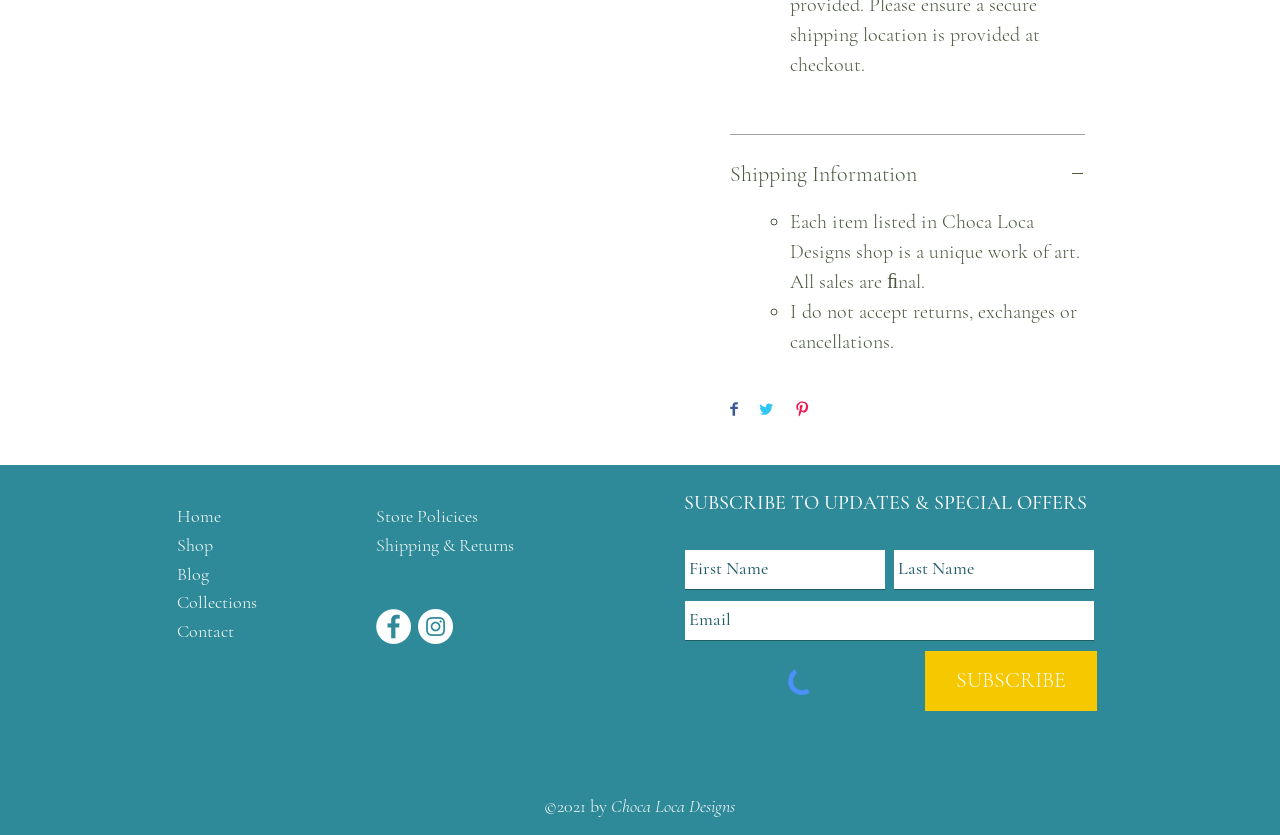What is the main topic of this webpage?
Based on the screenshot, respond with a single word or phrase.

Choca Loca Designs